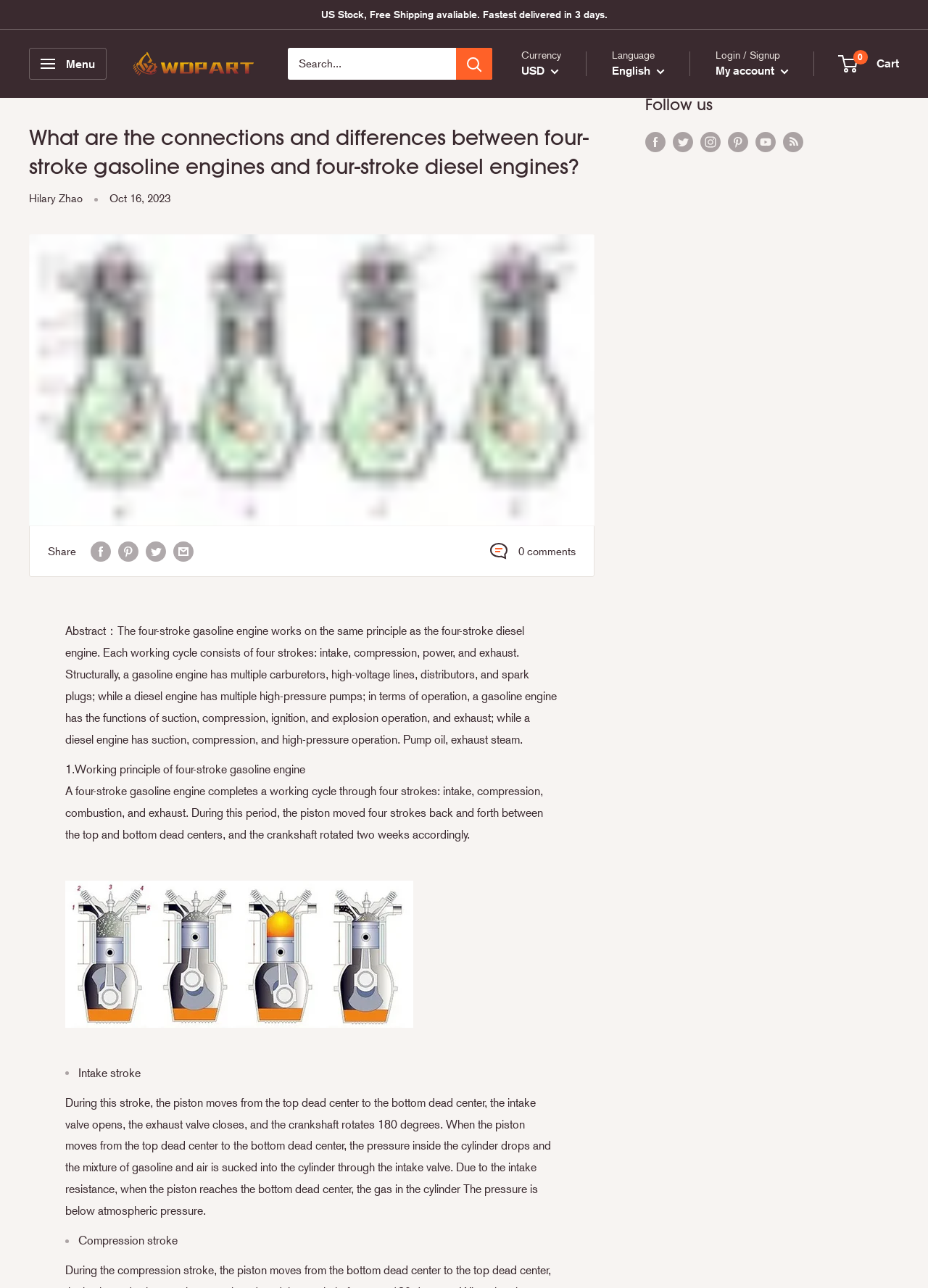Please locate the bounding box coordinates of the element that needs to be clicked to achieve the following instruction: "Switch to USD currency". The coordinates should be four float numbers between 0 and 1, i.e., [left, top, right, bottom].

[0.562, 0.047, 0.602, 0.064]